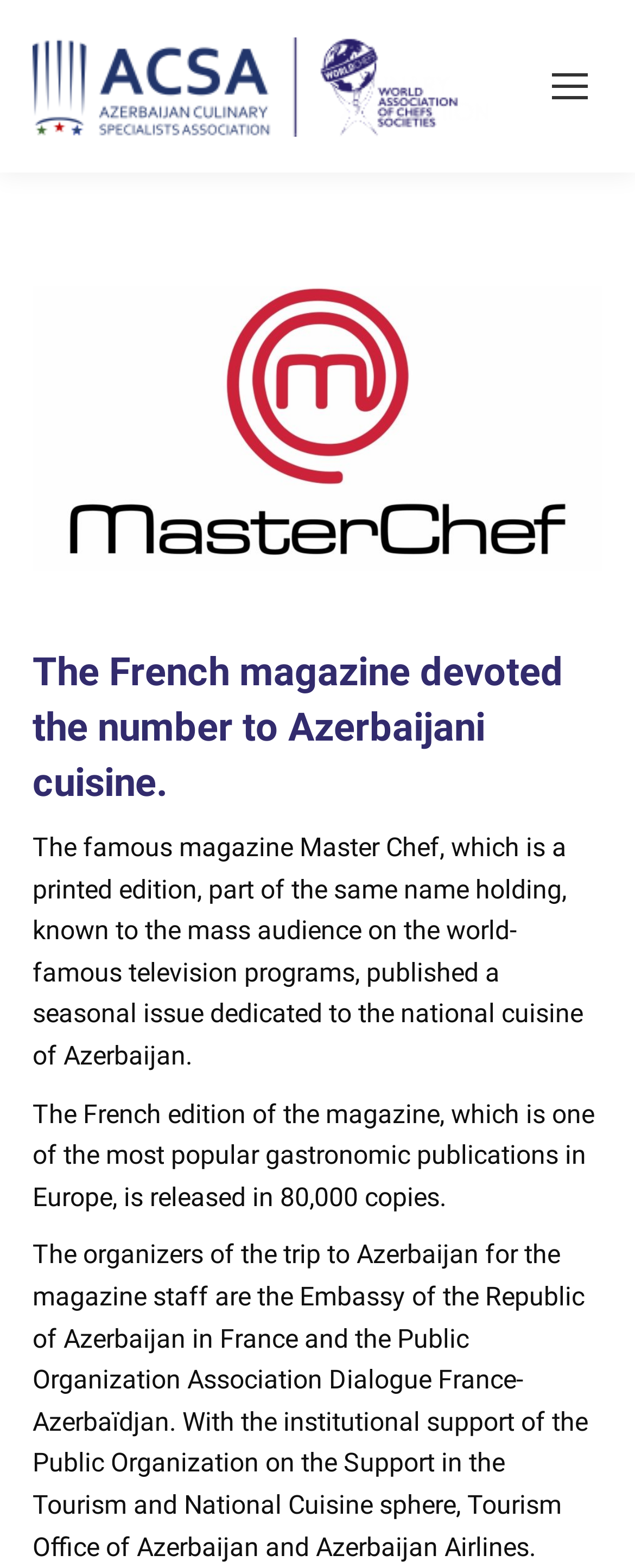Provide the bounding box coordinates for the specified HTML element described in this description: "Go to Top". The coordinates should be four float numbers ranging from 0 to 1, in the format [left, top, right, bottom].

[0.872, 0.637, 0.974, 0.679]